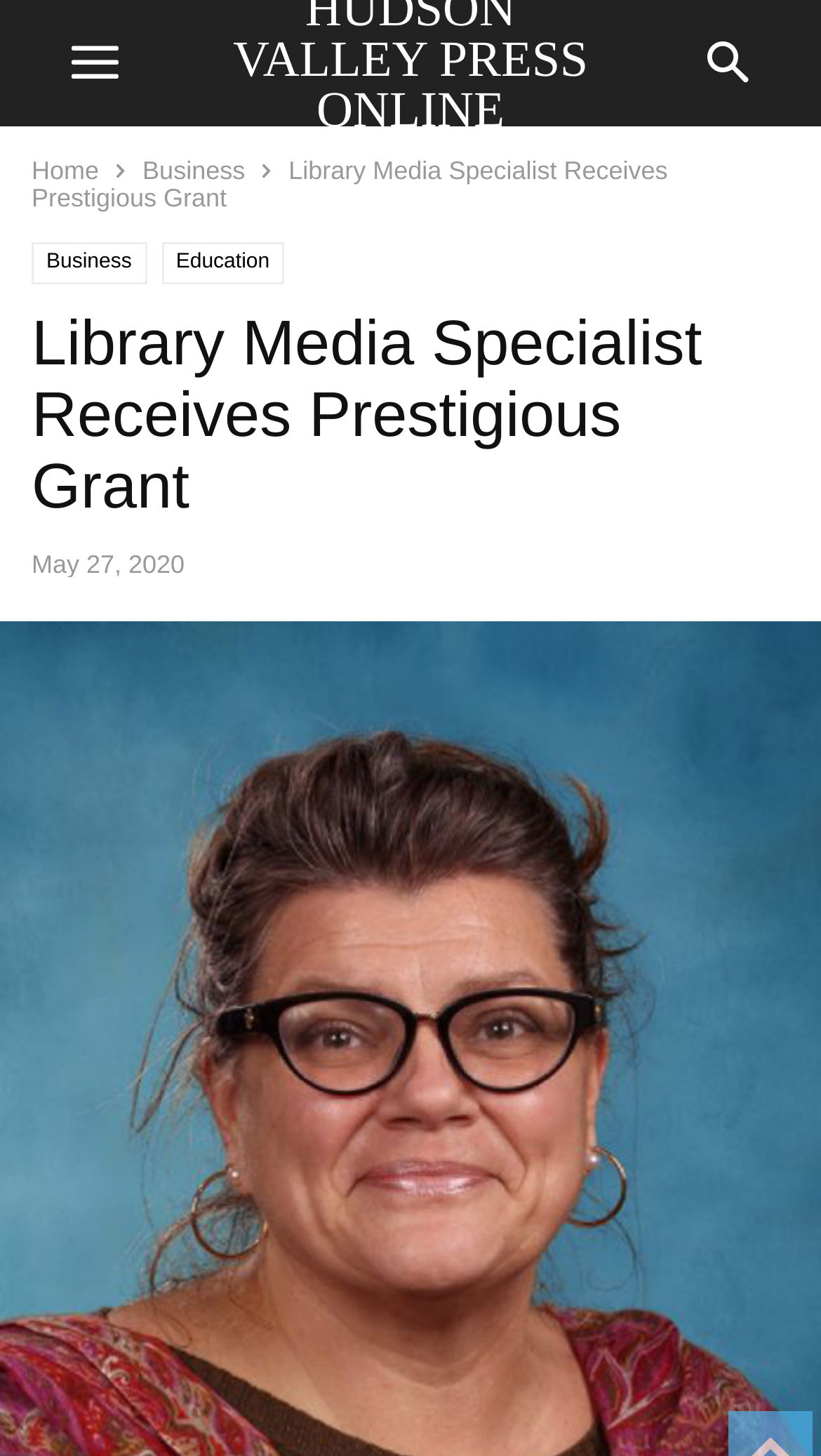Extract the main title from the webpage.

Library Media Specialist Receives Prestigious Grant